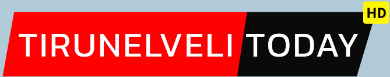What is the color of the word 'TODAY'?
Give a detailed and exhaustive answer to the question.

The logo features a sleek black background on the right with the word 'TODAY' in white, but slightly smaller than the word 'TIRUNELVELI'.